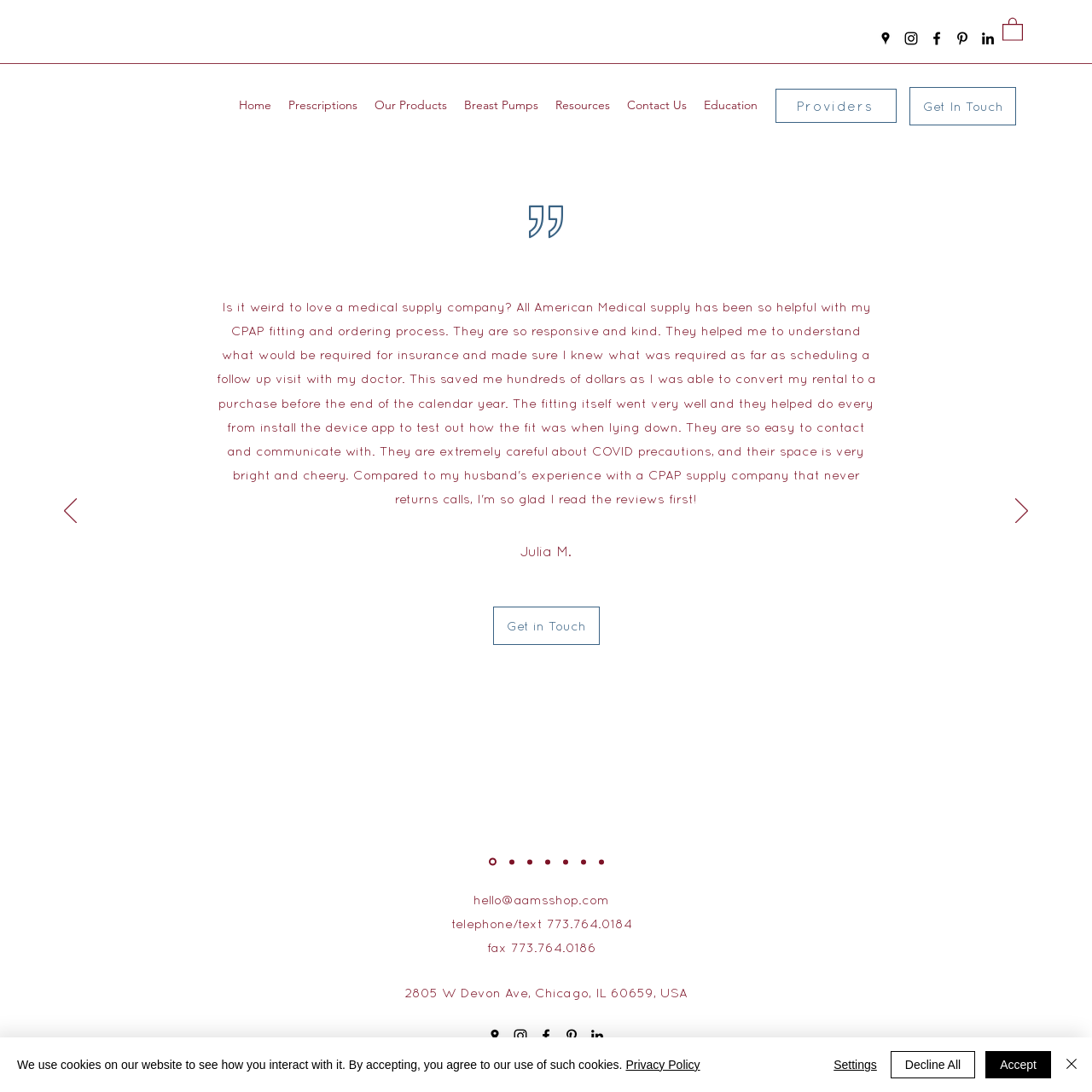Please identify the bounding box coordinates of the clickable region that I should interact with to perform the following instruction: "Click the Google Places link". The coordinates should be expressed as four float numbers between 0 and 1, i.e., [left, top, right, bottom].

[0.803, 0.027, 0.819, 0.043]